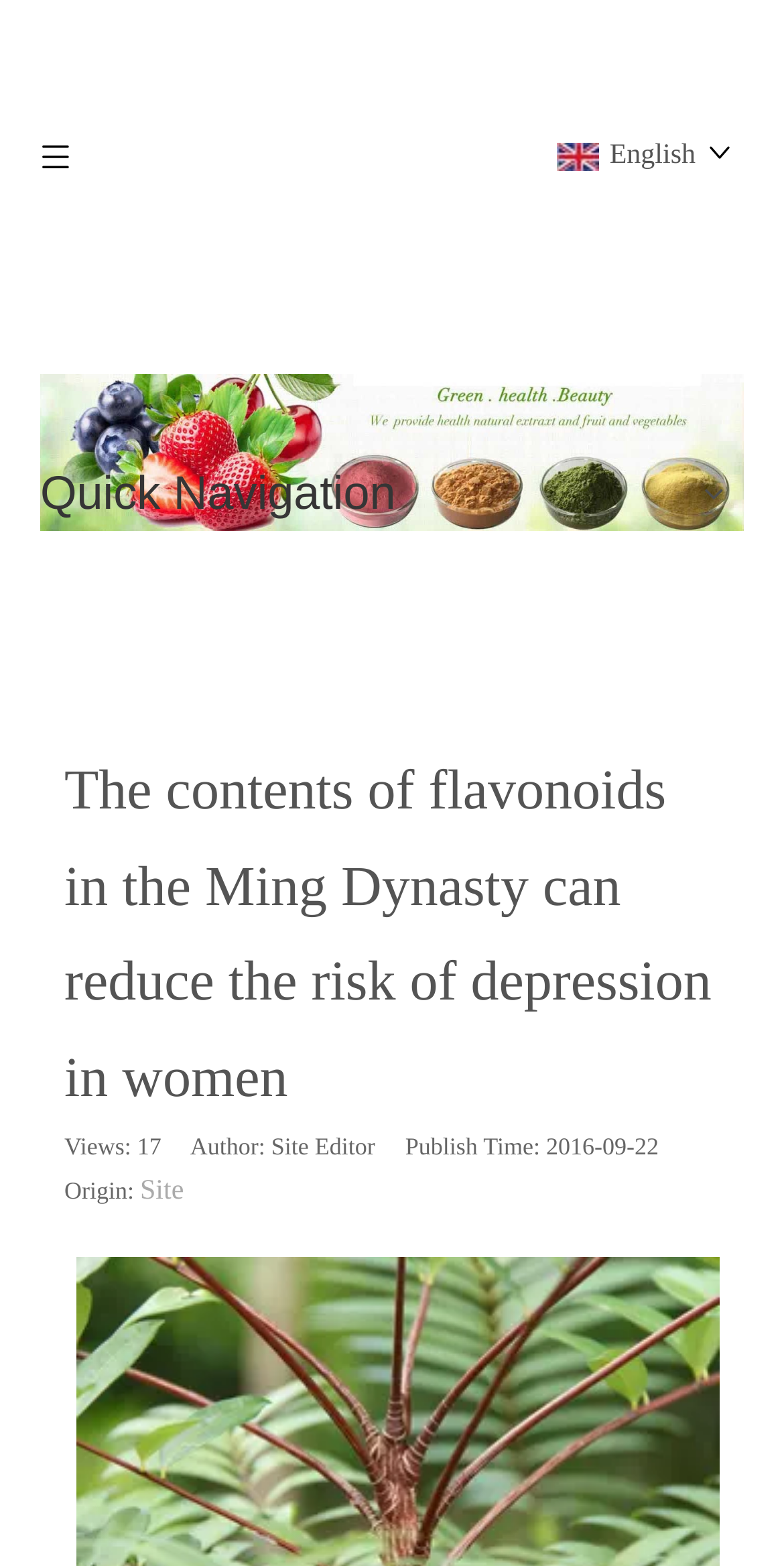Identify the title of the webpage and provide its text content.

The contents of flavonoids in the Ming Dynasty can reduce the risk of depression in women